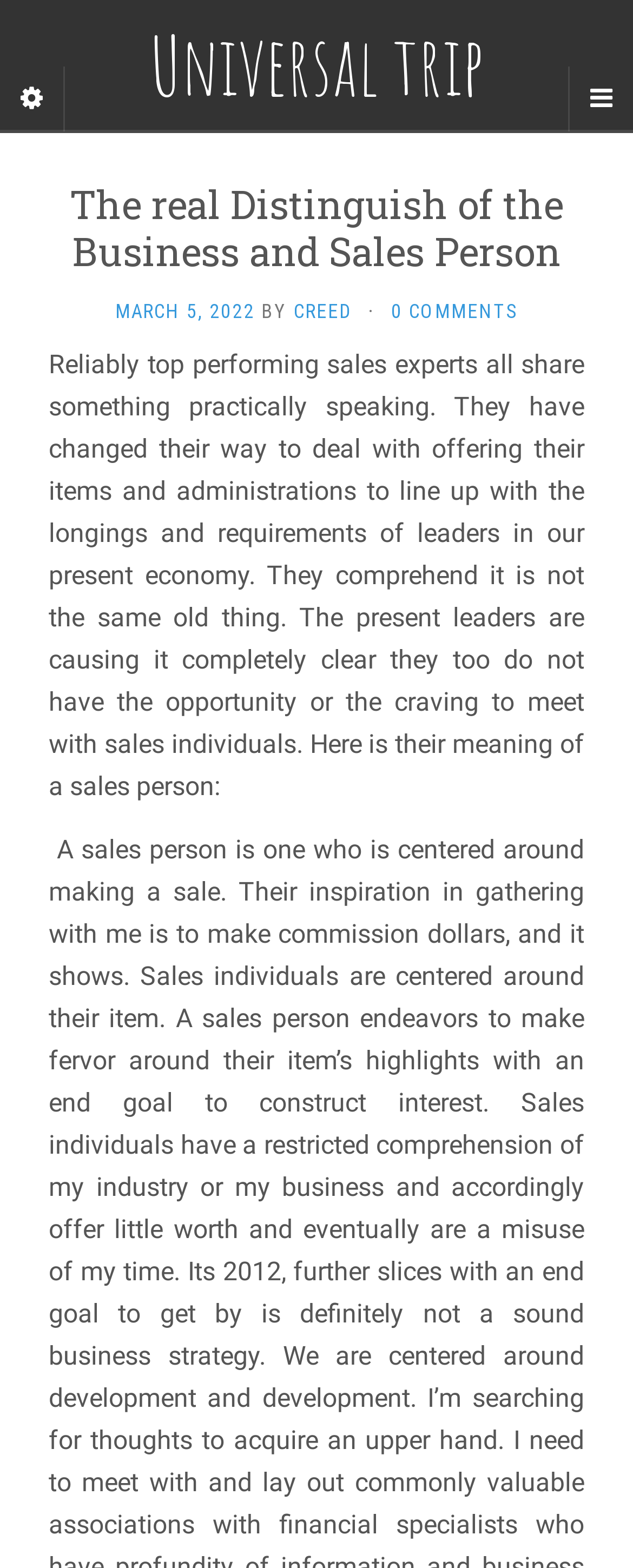Analyze the image and provide a detailed answer to the question: Who is the author of the article?

I found the author of the article by looking at the link element with the text 'CREED' which is located below the header and above the article content, next to the 'BY' text.